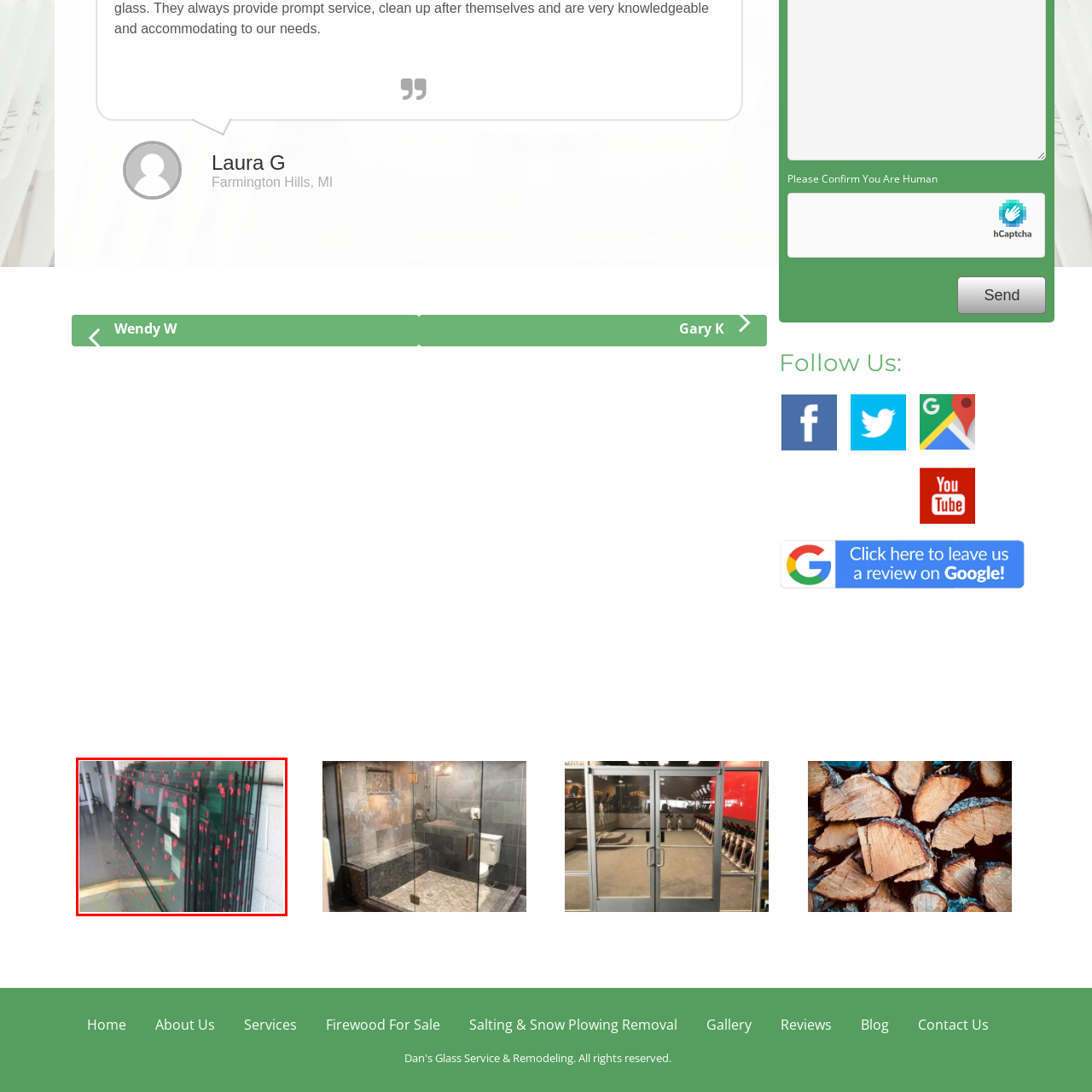Elaborate on the image enclosed by the red box with a detailed description.

The image displays a collection of glass panels stacked against a wall in a workspace or storage area. Each pane of glass is marked with red sticky dots, likely indicating areas that require attention, such as defects or inspection points. The panels are organized vertically and appear to be varying in size, showcasing a sense of order amidst the materials. The background is a light-colored concrete wall, and the floor is reflective, suggesting a clean and organized environment conducive to handling glass products. This setting hints at a business specializing in glass repair and replacement, with a focus on precision and quality control.